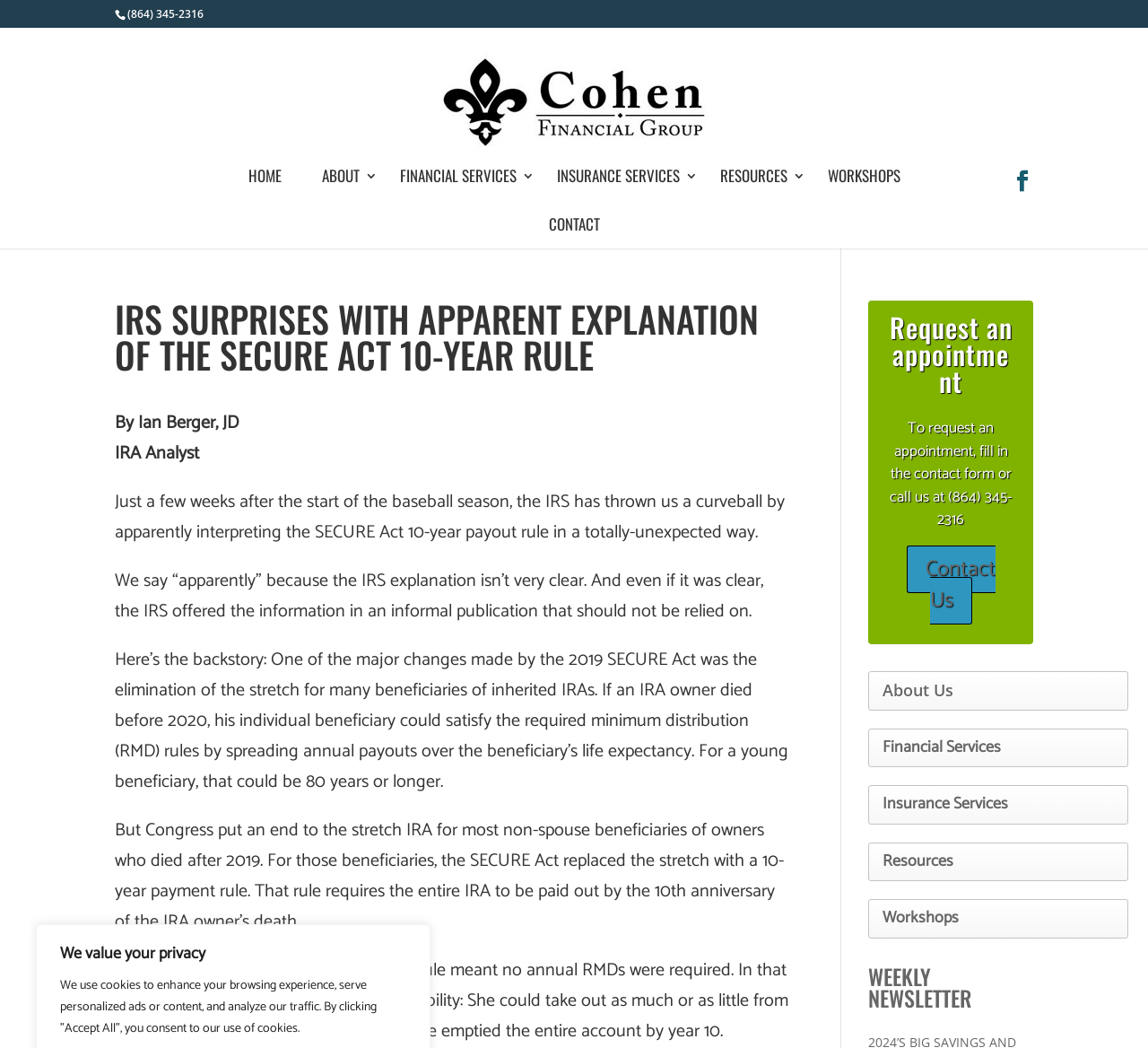What is the author's title?
Kindly offer a detailed explanation using the data available in the image.

I found the author's title by looking at the text 'By Ian Berger, JD IRA Analyst' which indicates that Ian Berger is the author and his title is IRA Analyst.